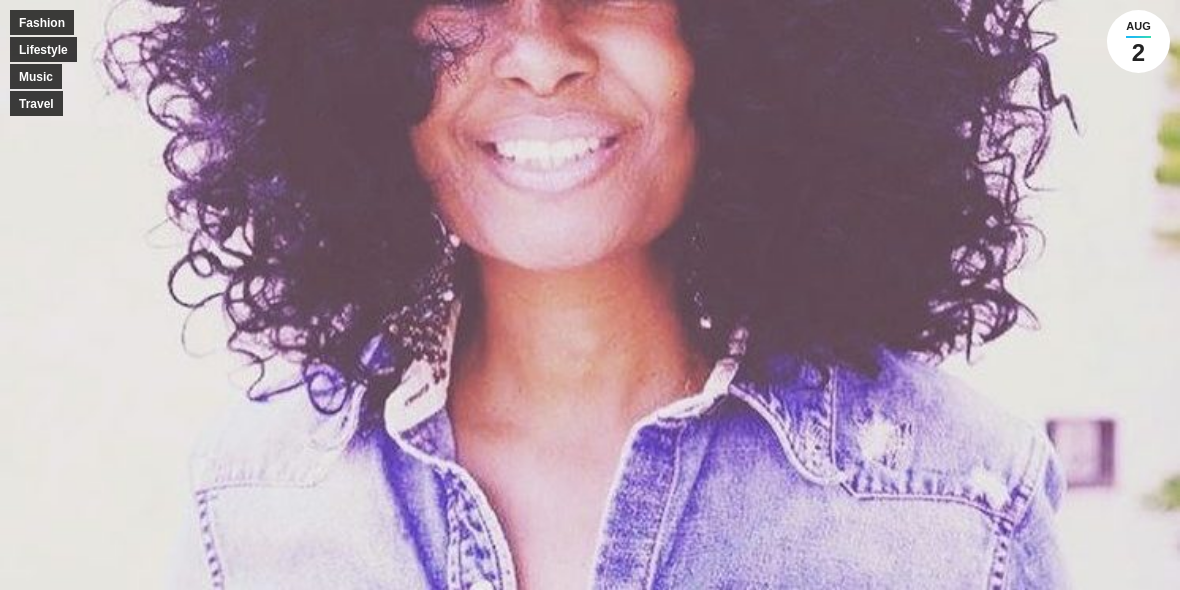Offer a detailed explanation of what is happening in the image.

In this vibrant image, a woman with beautiful, voluminous, curly hair wears a stylish denim jacket, showcasing her radiant smile. The soft, pastel background complements her joyful expression, inviting warmth and positivity. Surrounding her are small tags highlighting themes such as Fashion, Lifestyle, Music, and Travel, suggesting her diverse interests and creative spirit. The date in the top right corner indicates August 2, hinting at a special occasion or post related to her. This portrait embraces individuality and confidence, making it an inspiring visual.